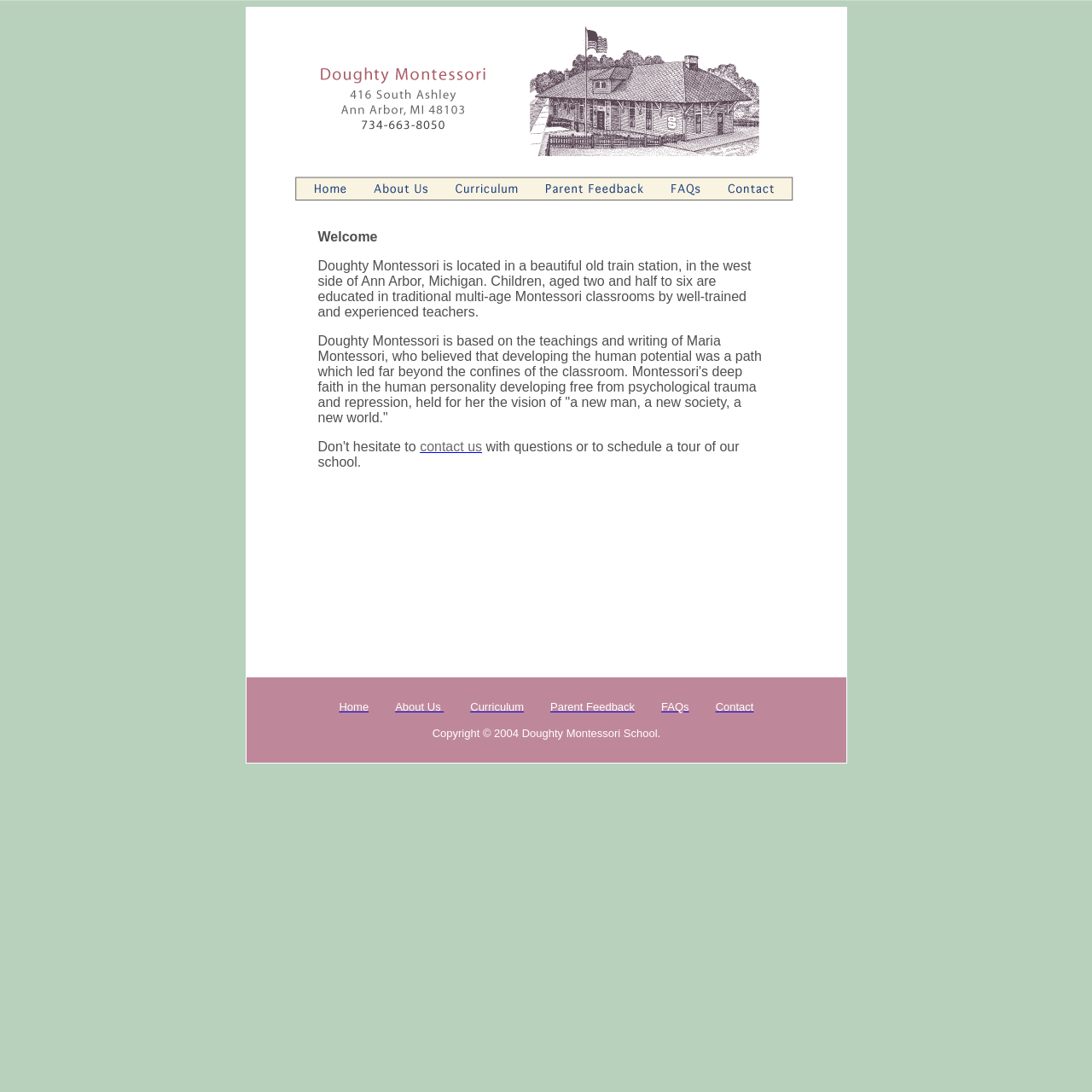Provide a thorough summary of the webpage.

The webpage is about Doughty Montessori School, located in Ann Arbor, Michigan. The page is divided into several sections, with a prominent image section at the top, taking up about two-thirds of the page width. This section is further divided into multiple rows, each containing several images of varying sizes, arranged in a table-like structure.

Below the image section, there is a brief introduction to the school, which describes its location, age range, and educational philosophy. This text is accompanied by a few images and a link to "contact us" for inquiries or to schedule a tour.

The next section appears to be a footer, containing a copyright notice and a set of links to other pages on the website, including "Home", "About Us", "Curriculum", "Parent Feedback", "FAQs", and "Contact". These links are separated by small images, creating a visually appealing layout.

Throughout the page, there are several empty table cells, which may contain whitespace or other invisible elements. The overall design is clean and easy to navigate, with a focus on showcasing the school's facilities and providing essential information to visitors.